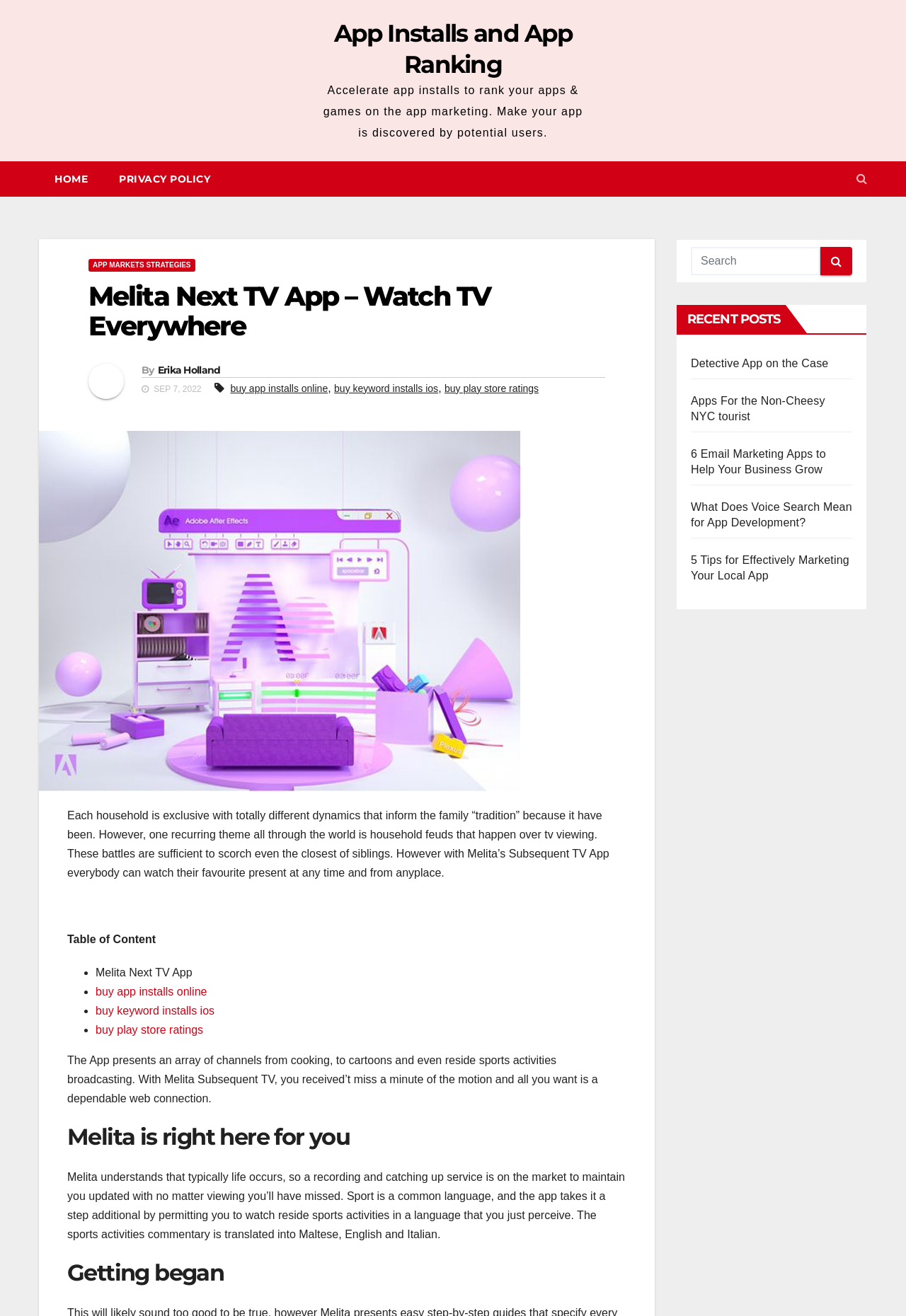Please specify the bounding box coordinates of the clickable section necessary to execute the following command: "Click on the 'HOME' link".

[0.043, 0.123, 0.114, 0.15]